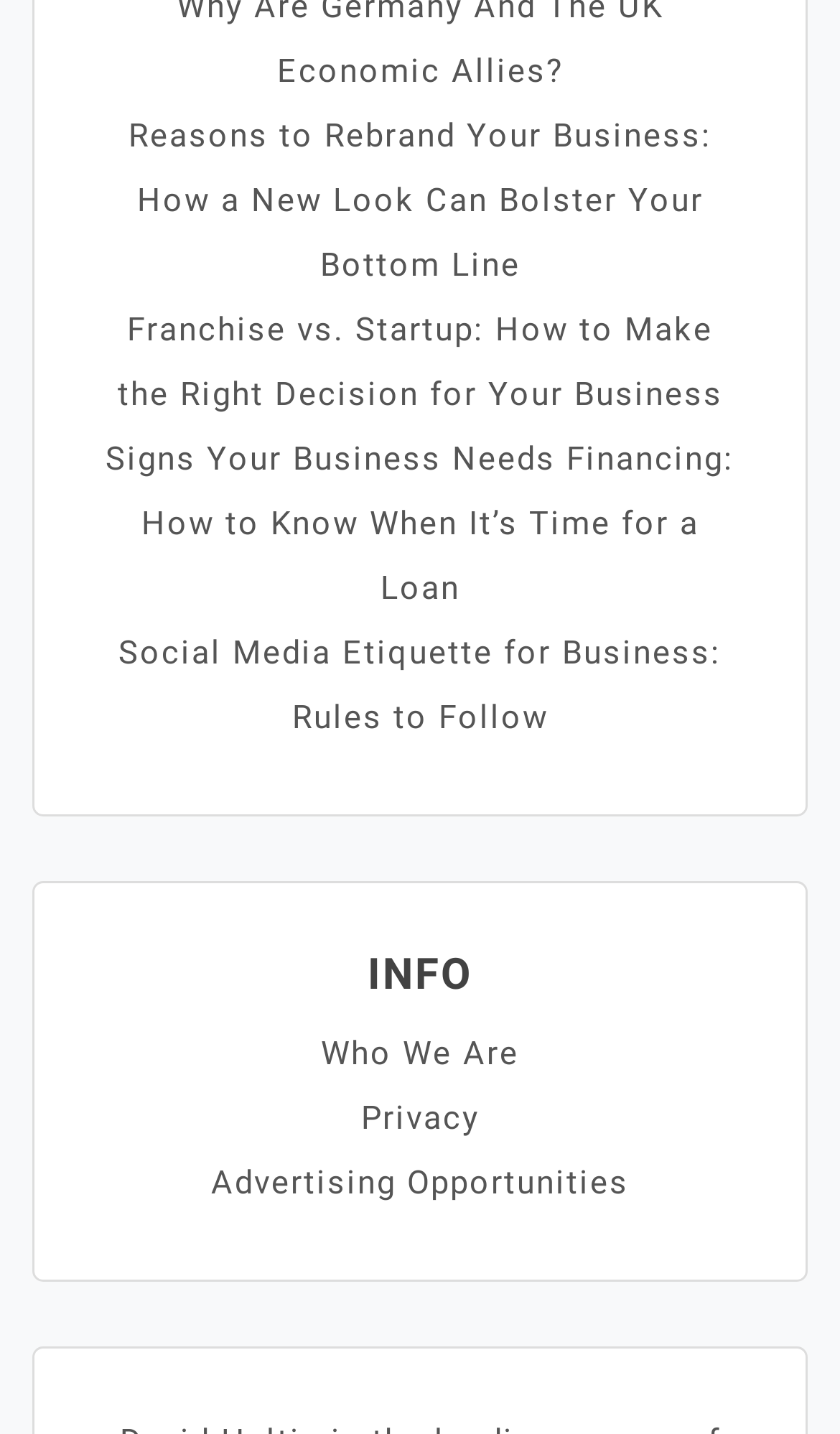How many links are provided on the webpage?
Please provide a single word or phrase in response based on the screenshot.

6